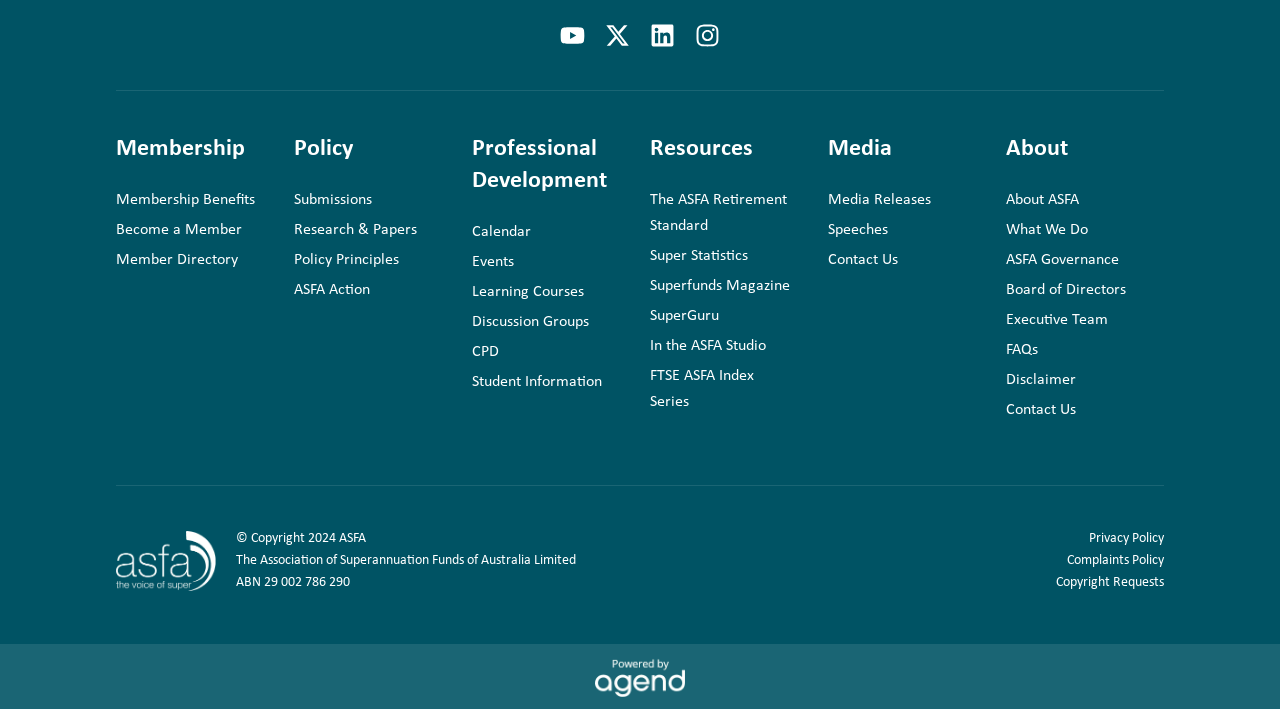What social media platforms are linked on this webpage?
Look at the image and provide a short answer using one word or a phrase.

Youtube, Linkedin, Instagram